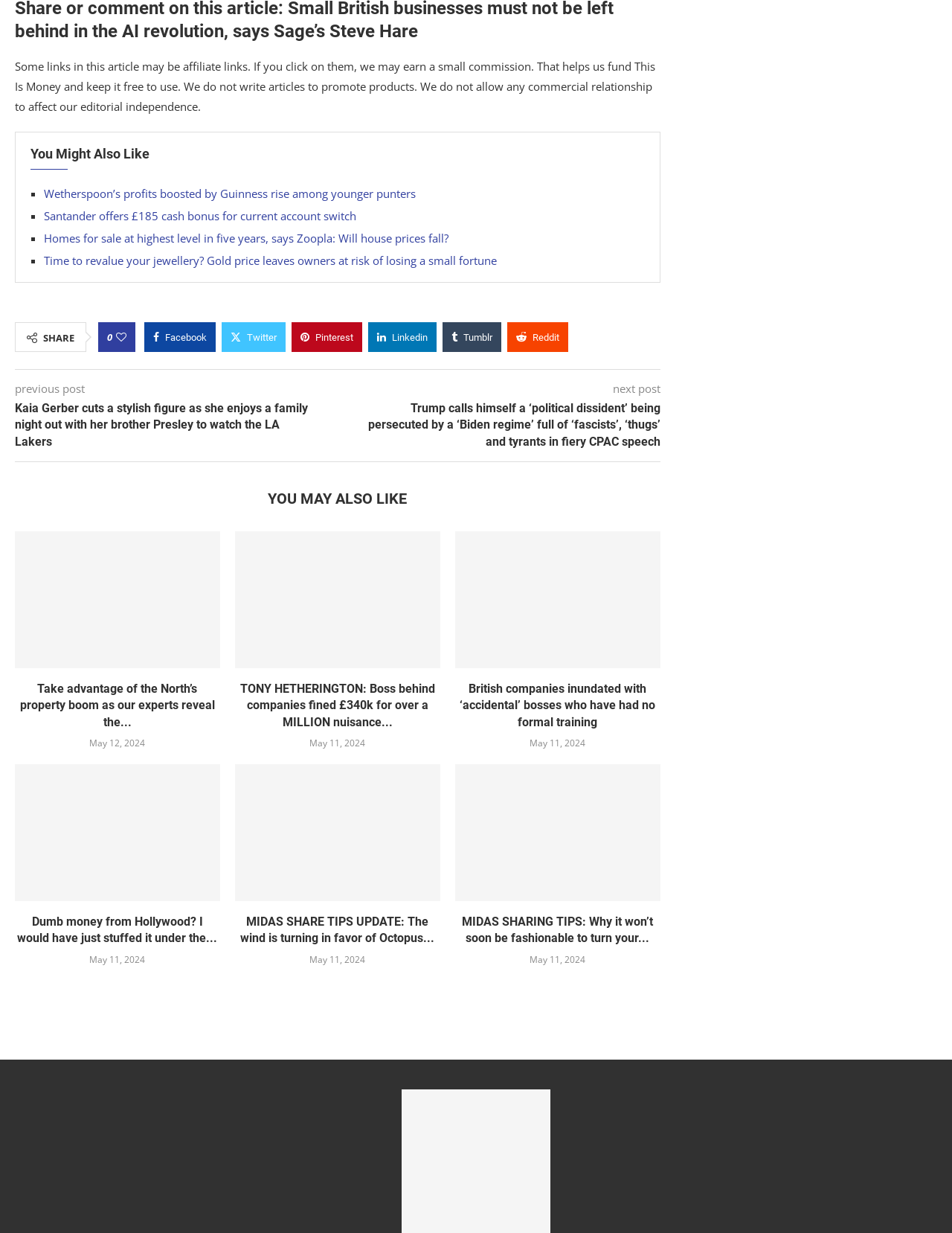Please analyze the image and provide a thorough answer to the question:
What is the purpose of the affiliate links?

The purpose of the affiliate links is to earn a small commission when users click on them, which helps fund This Is Money and keep it free to use.